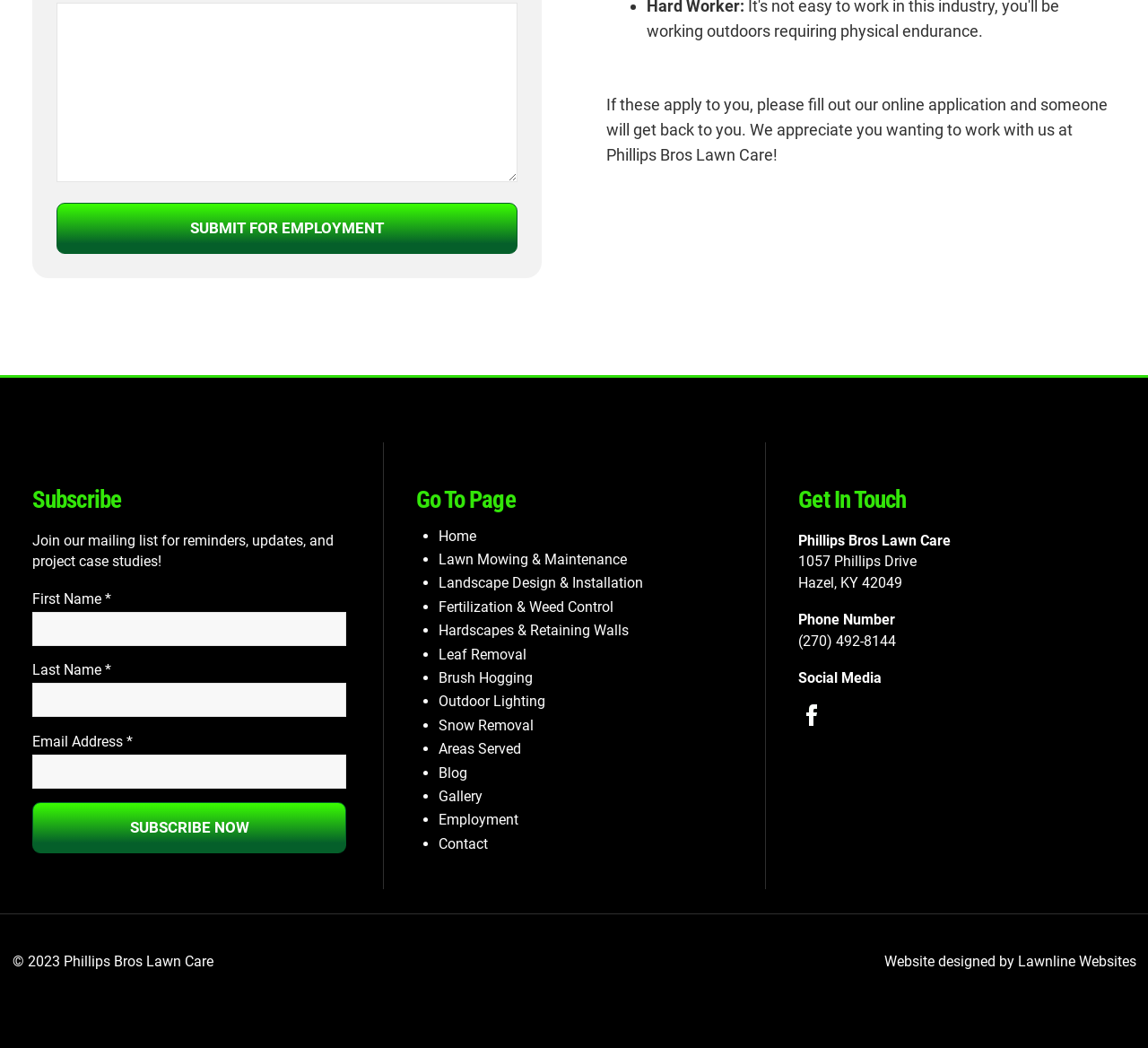What is the copyright year of the webpage?
Look at the image and answer the question using a single word or phrase.

2023